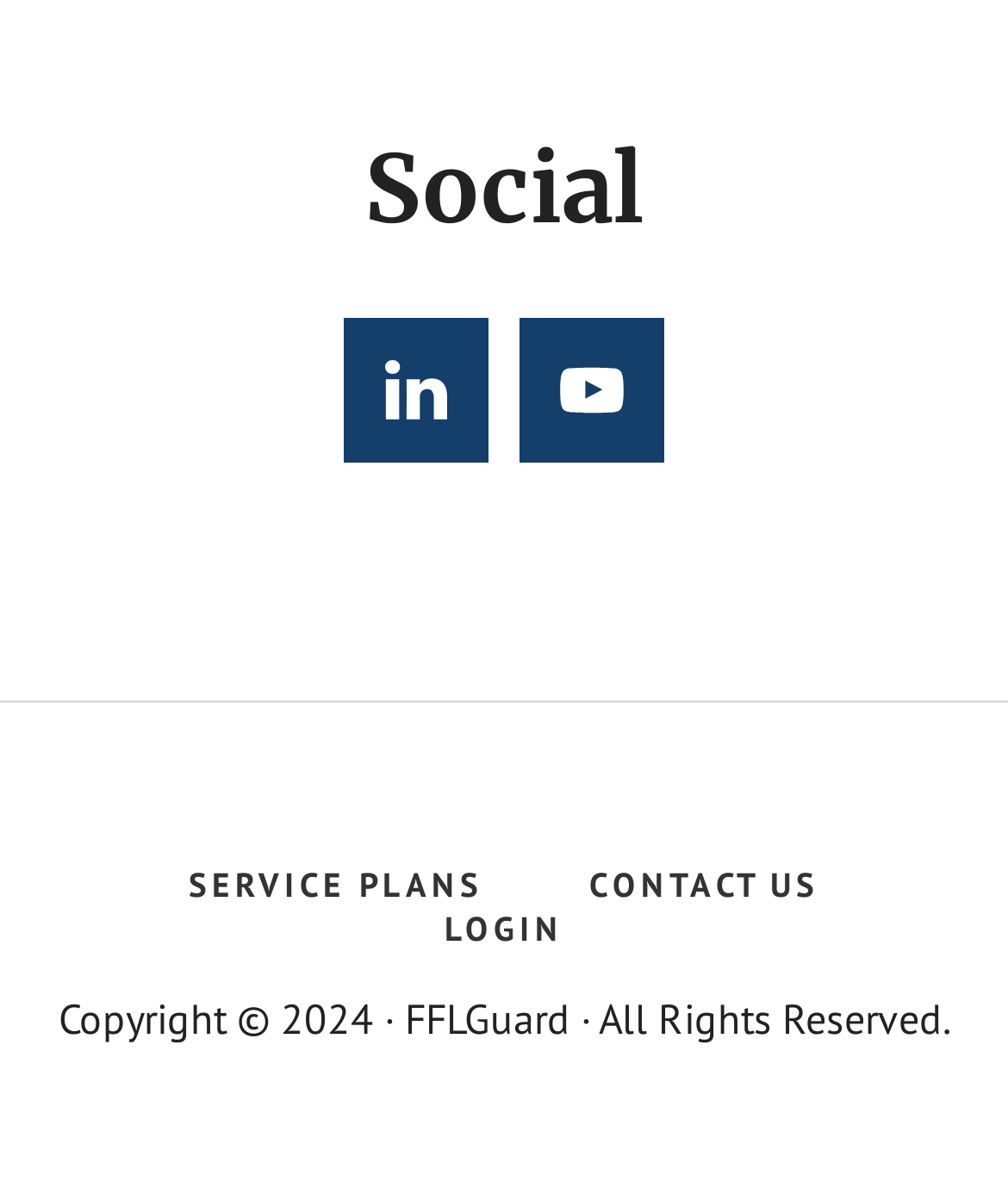Give a concise answer using one word or a phrase to the following question:
What social media platforms are listed?

LinkedIn, YouTube